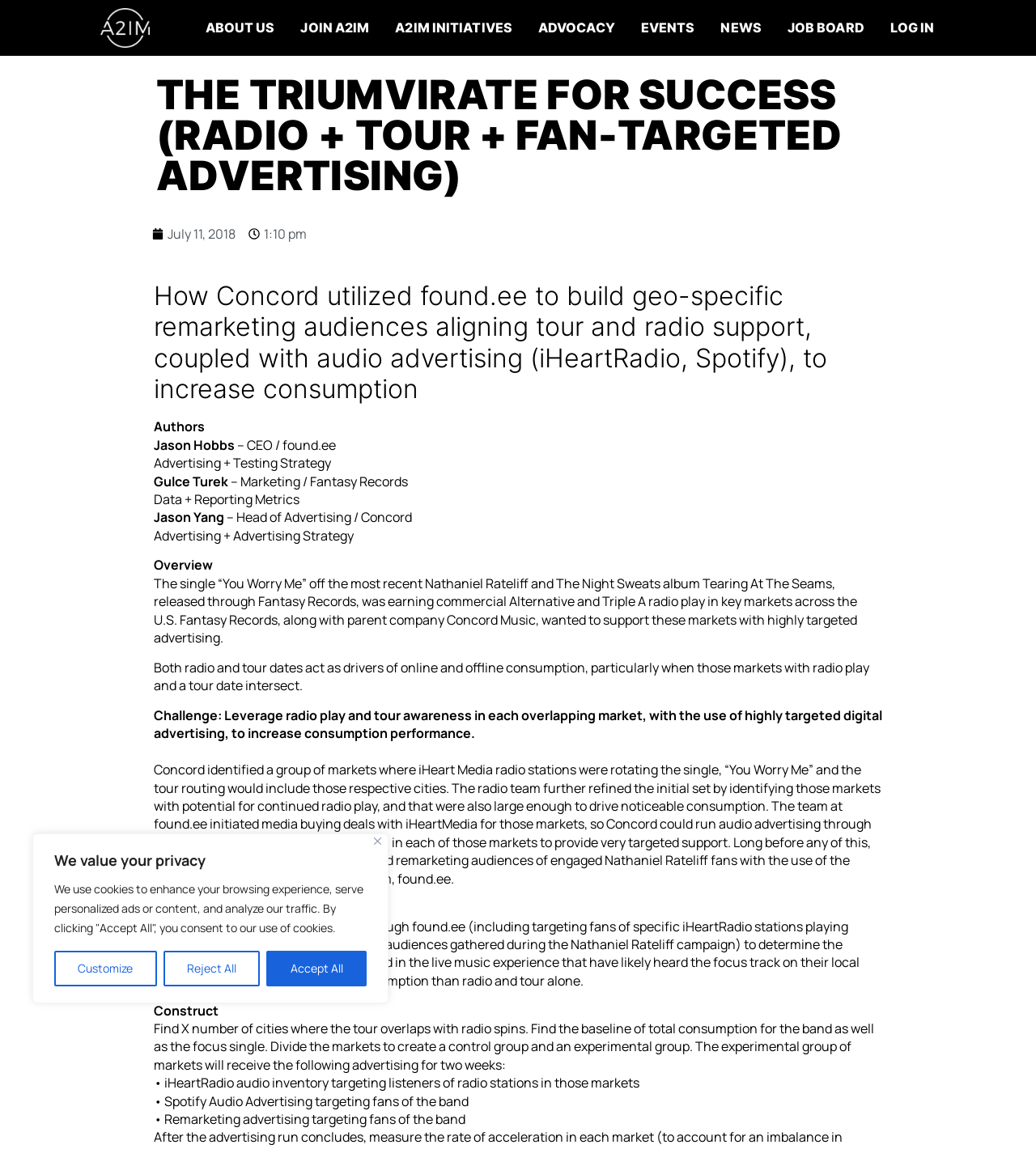Locate the bounding box coordinates of the element I should click to achieve the following instruction: "Click the 'Reject All' button".

[0.158, 0.827, 0.251, 0.858]